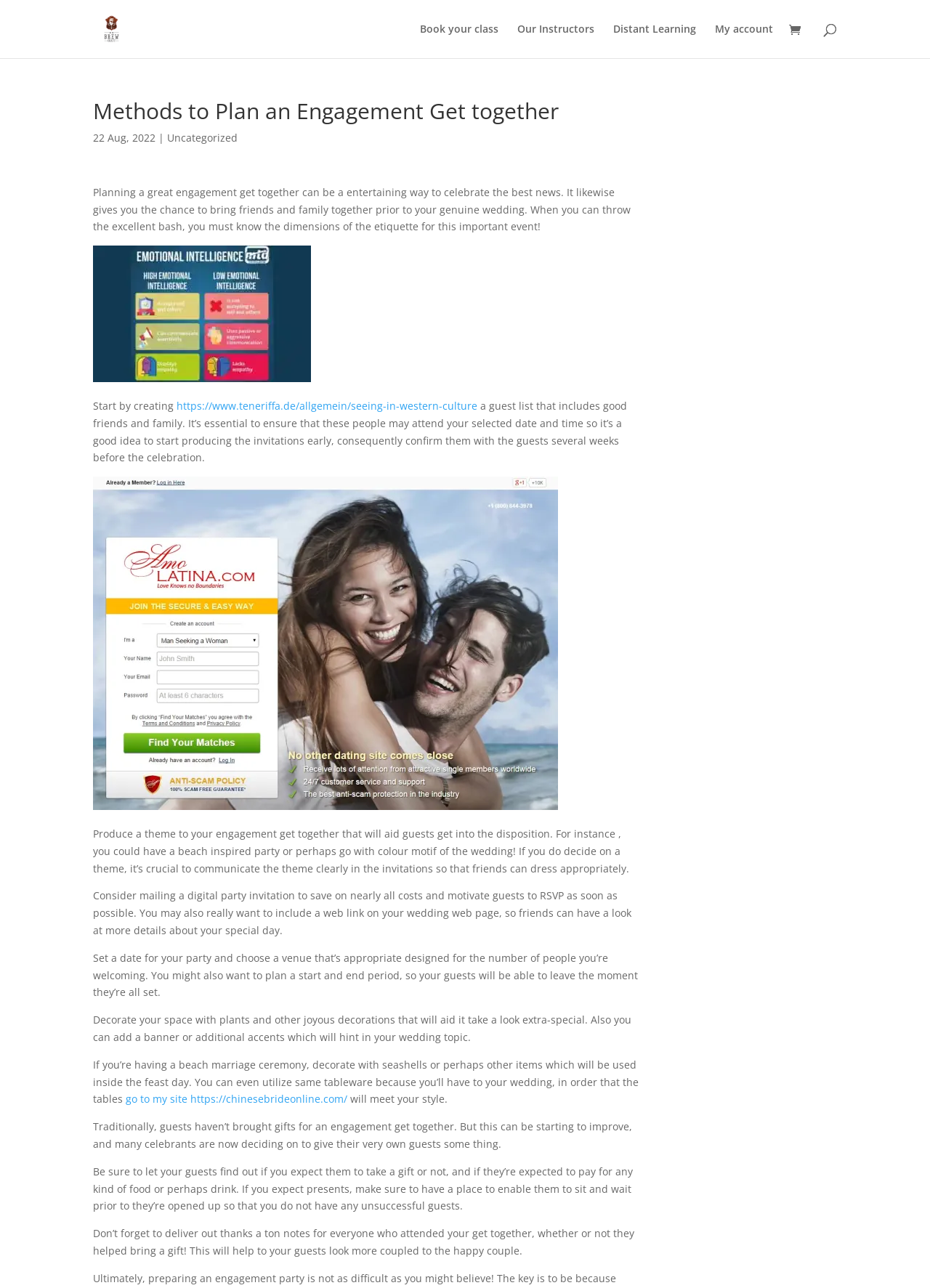Find the bounding box coordinates of the element's region that should be clicked in order to follow the given instruction: "Click on 'Book your class'". The coordinates should consist of four float numbers between 0 and 1, i.e., [left, top, right, bottom].

[0.452, 0.019, 0.536, 0.045]